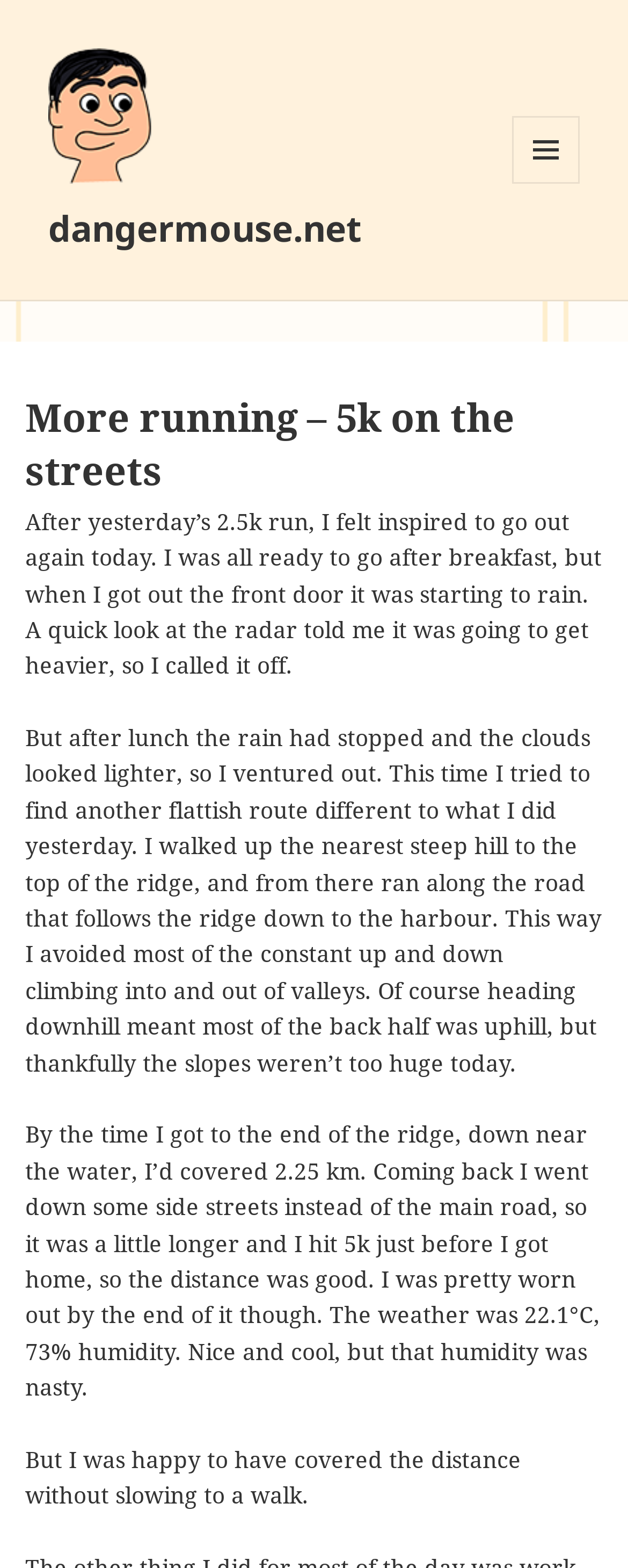Use one word or a short phrase to answer the question provided: 
What was the weather like during the run?

22.1°C, 73% humidity